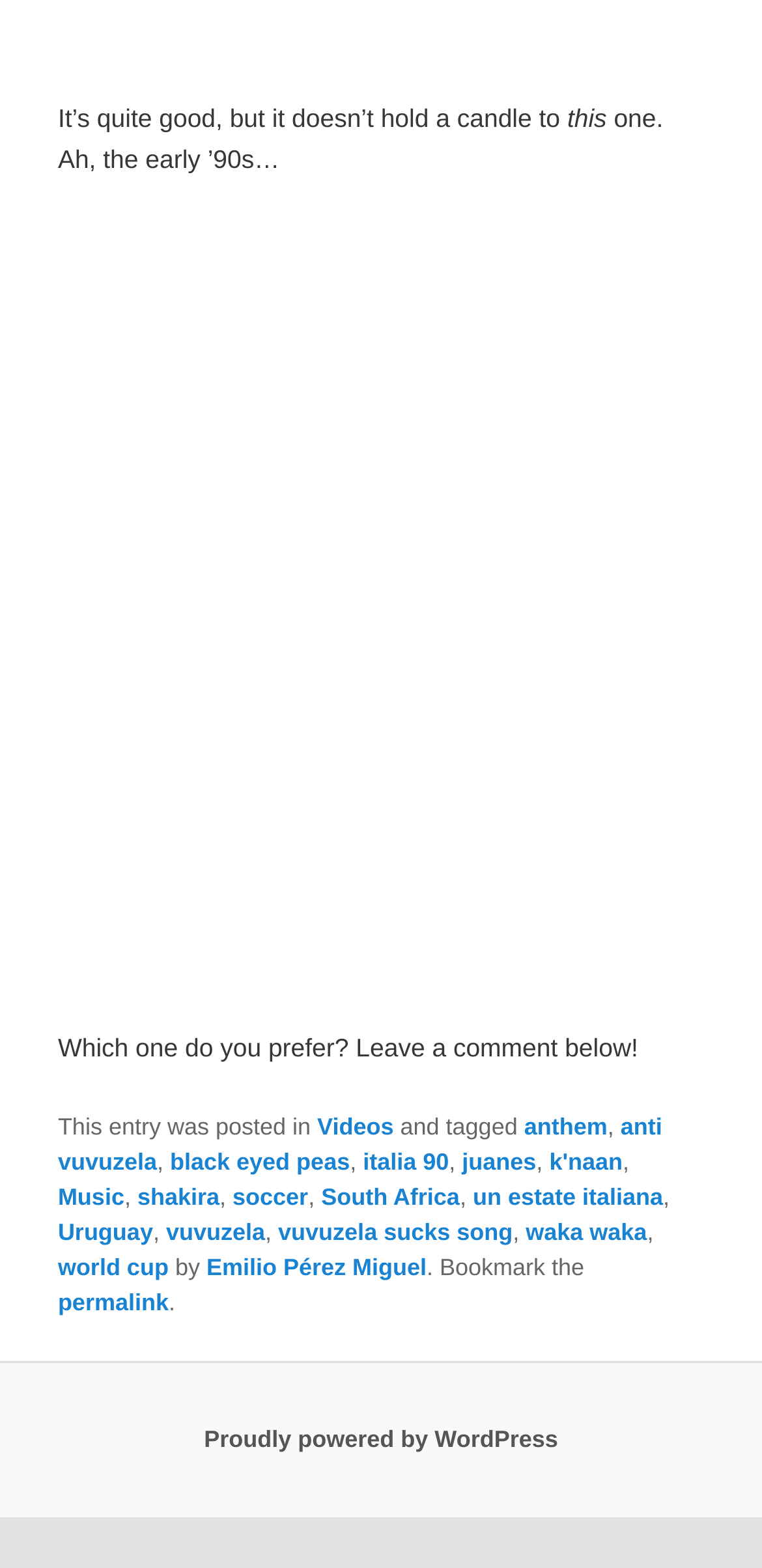Who is the author of the blog post?
Provide an in-depth answer to the question, covering all aspects.

The author's name is mentioned at the end of the blog post, along with a link to the permalink. The text states 'by Emilio Pérez Miguel', indicating that he is the author of the blog post.